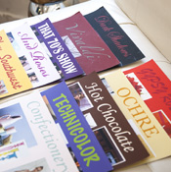Describe every aspect of the image in detail.

The image features an array of vibrant swatch books and design samples, showcasing an eclectic mix of colors and styles. Each prominent title, such as "TECHNICOLOR," "Hot Chocolate," and "That 70’s Show," reflects the diverse inspirations that date back to various design eras. The carefully arranged covers suggest a careful curation of textile motifs, appealing to interior and fashion professionals seeking fresh and unique design ideas. This collection is part of Frank Cassata Designs, noted for its extensive library of antique, vintage, and new textile inspirations, located in Southampton, New York. These samples exemplify the creative potential and trend-setting capabilities integral to modern design.